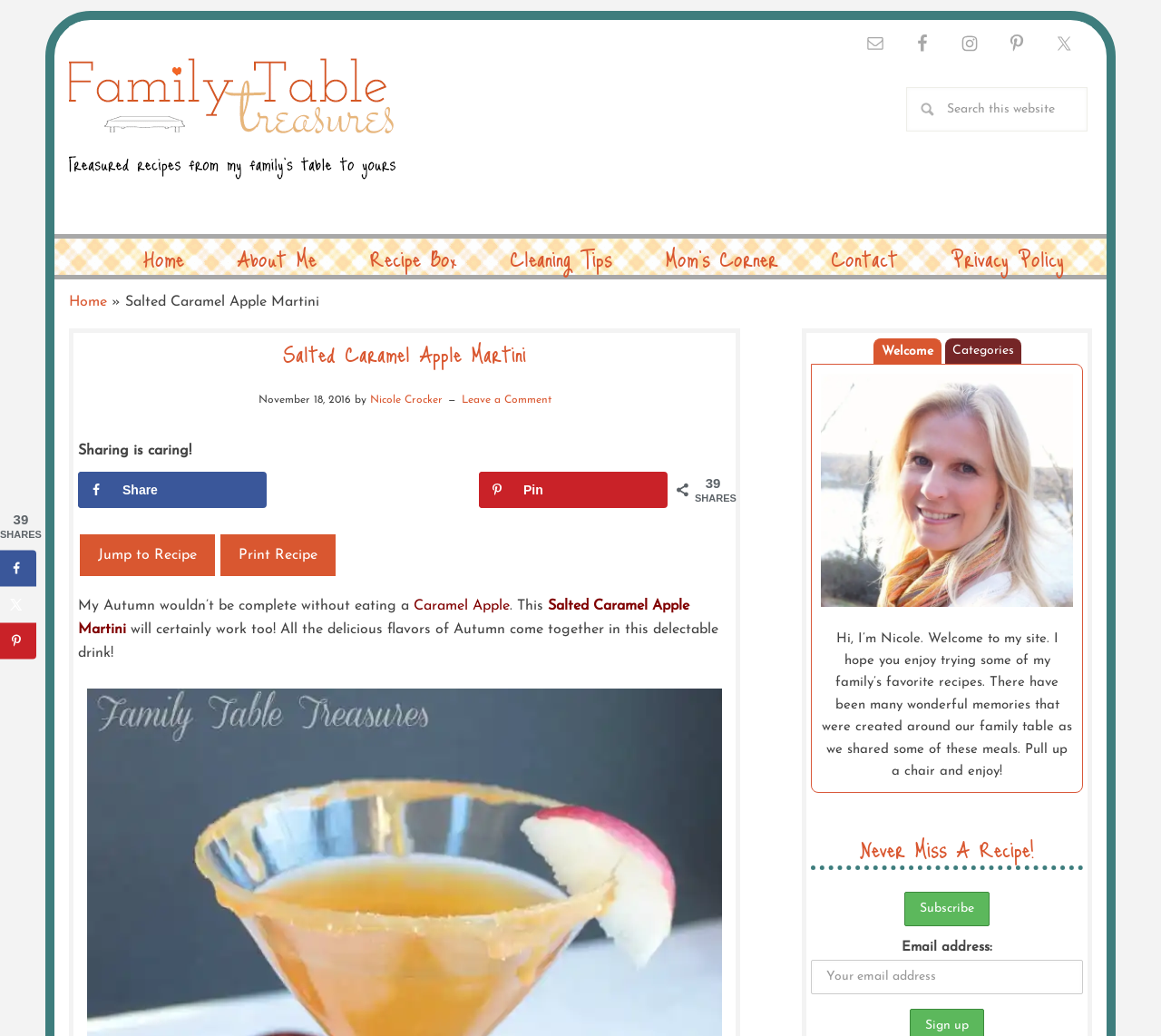How many shares does the recipe have?
Please respond to the question with as much detail as possible.

I determined the number of shares by looking at the static text '39' which is located next to the shares button.